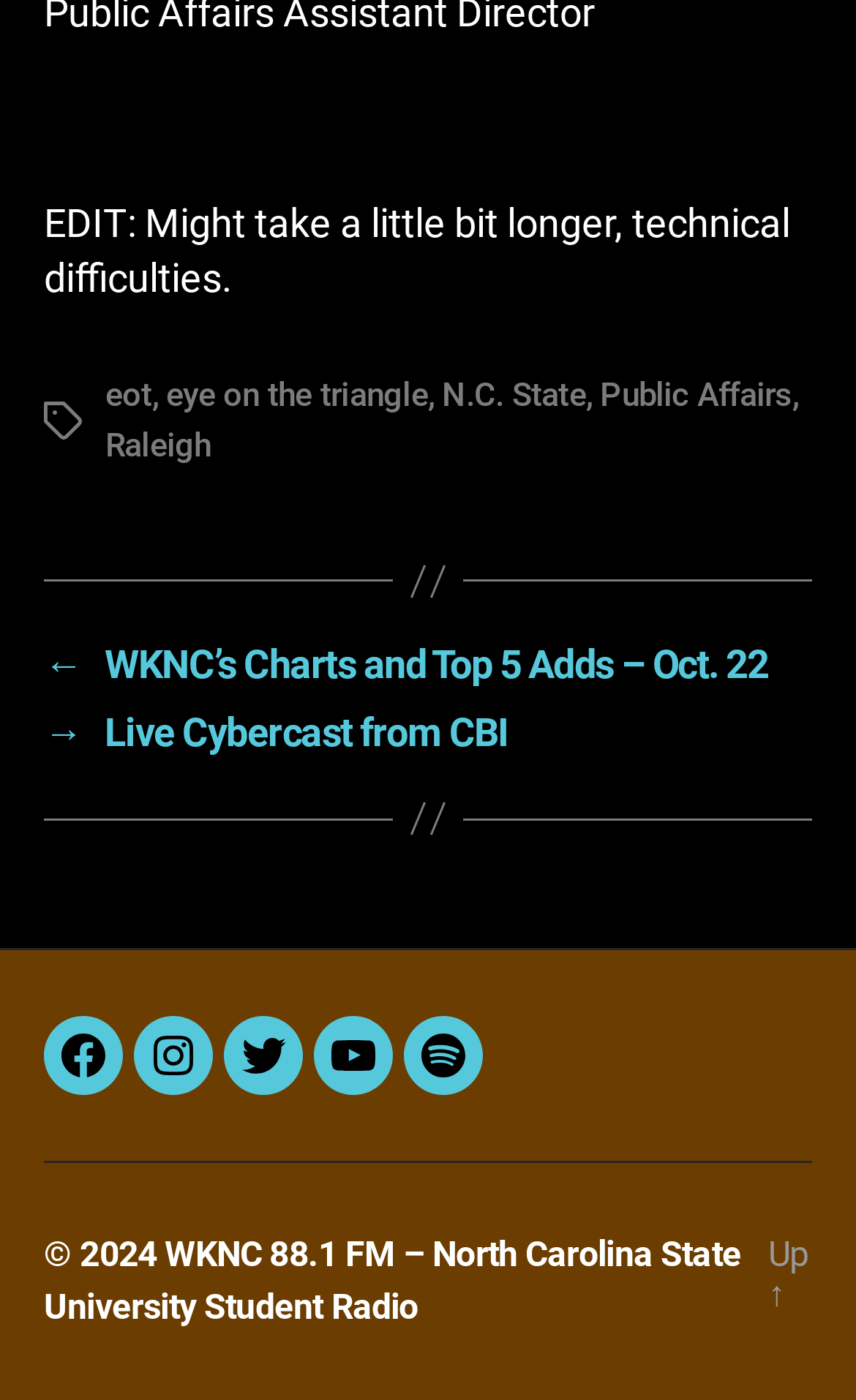What is the copyright year?
Using the image as a reference, give a one-word or short phrase answer.

2024